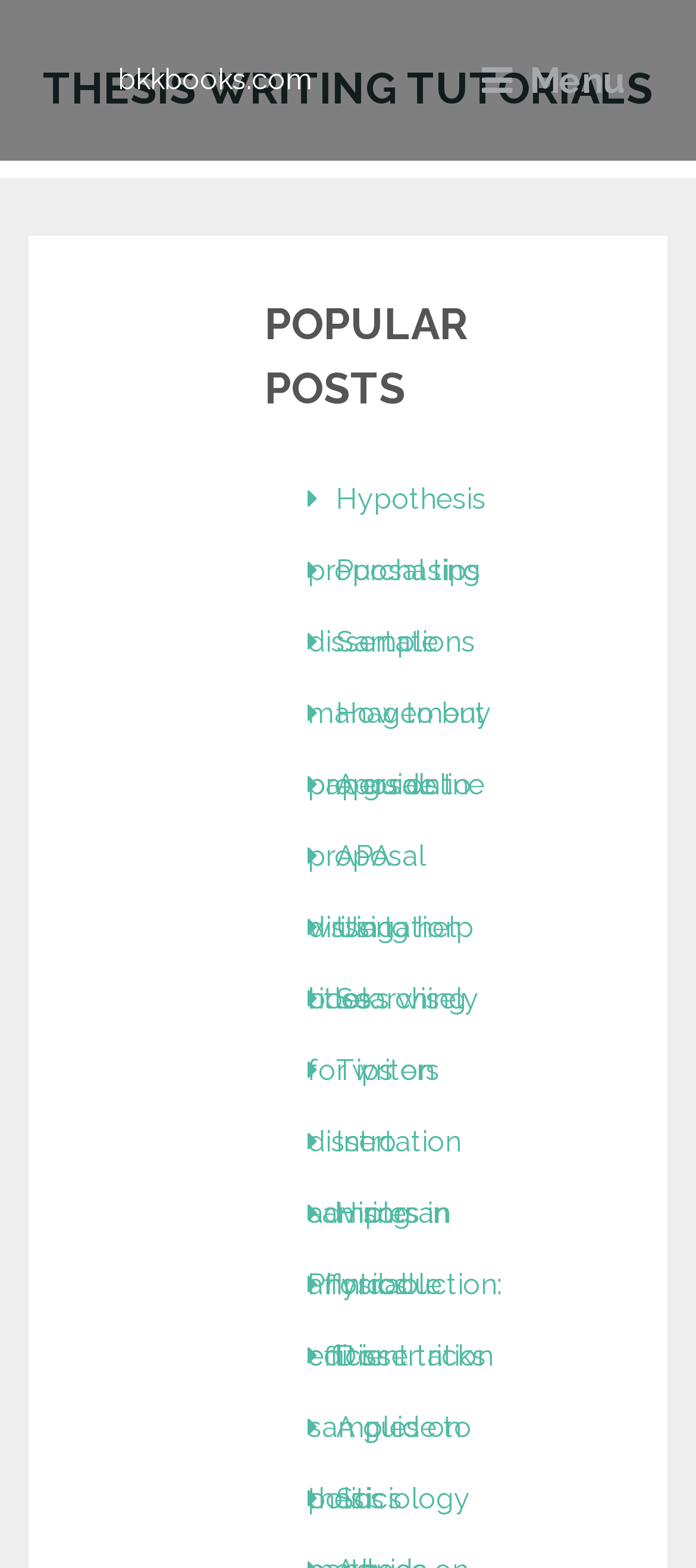Find the bounding box coordinates of the element I should click to carry out the following instruction: "Go to the thesis writing tutorials page".

[0.041, 0.036, 0.959, 0.077]